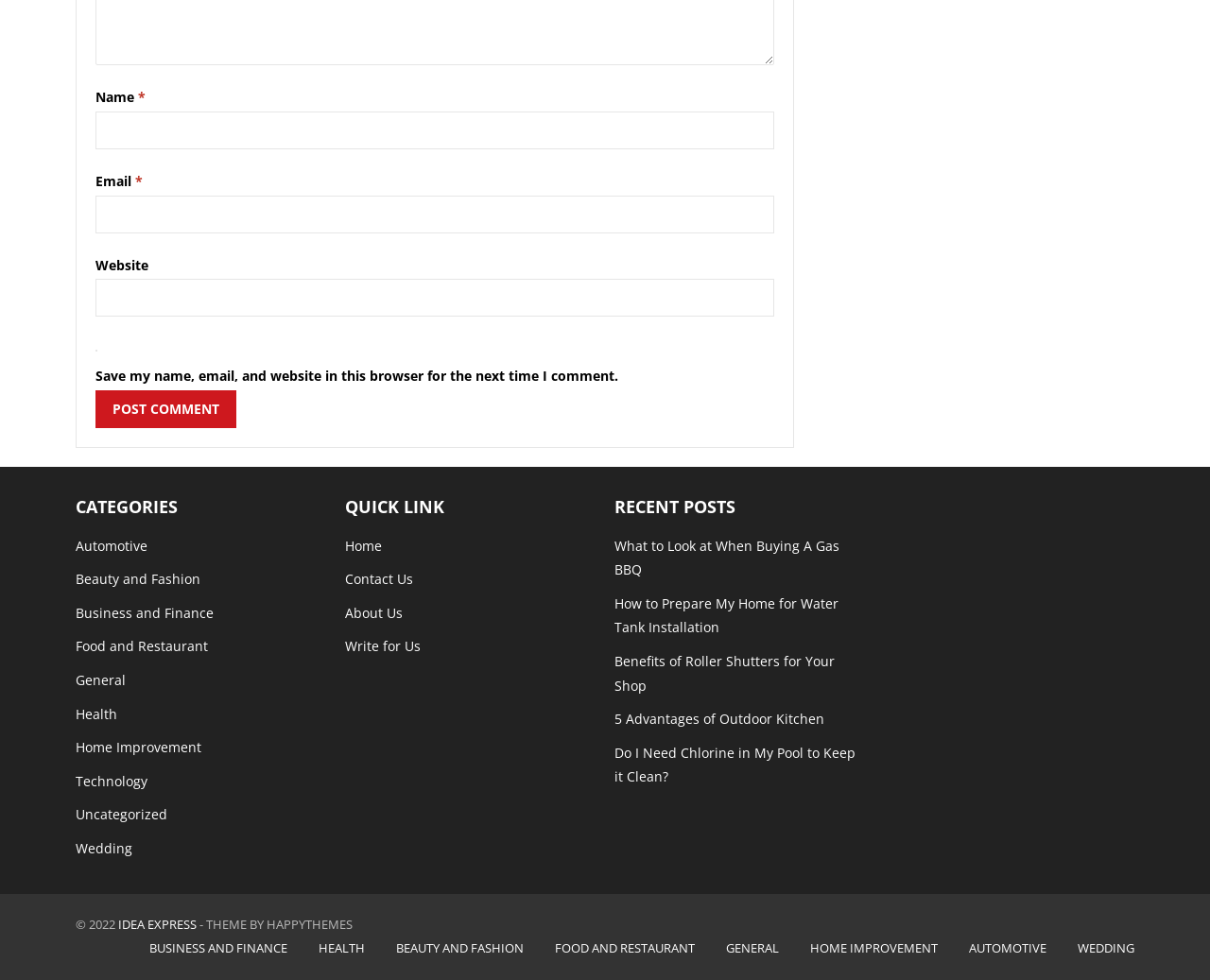Respond with a single word or short phrase to the following question: 
What is the purpose of the 'Post Comment' button?

Submit a comment